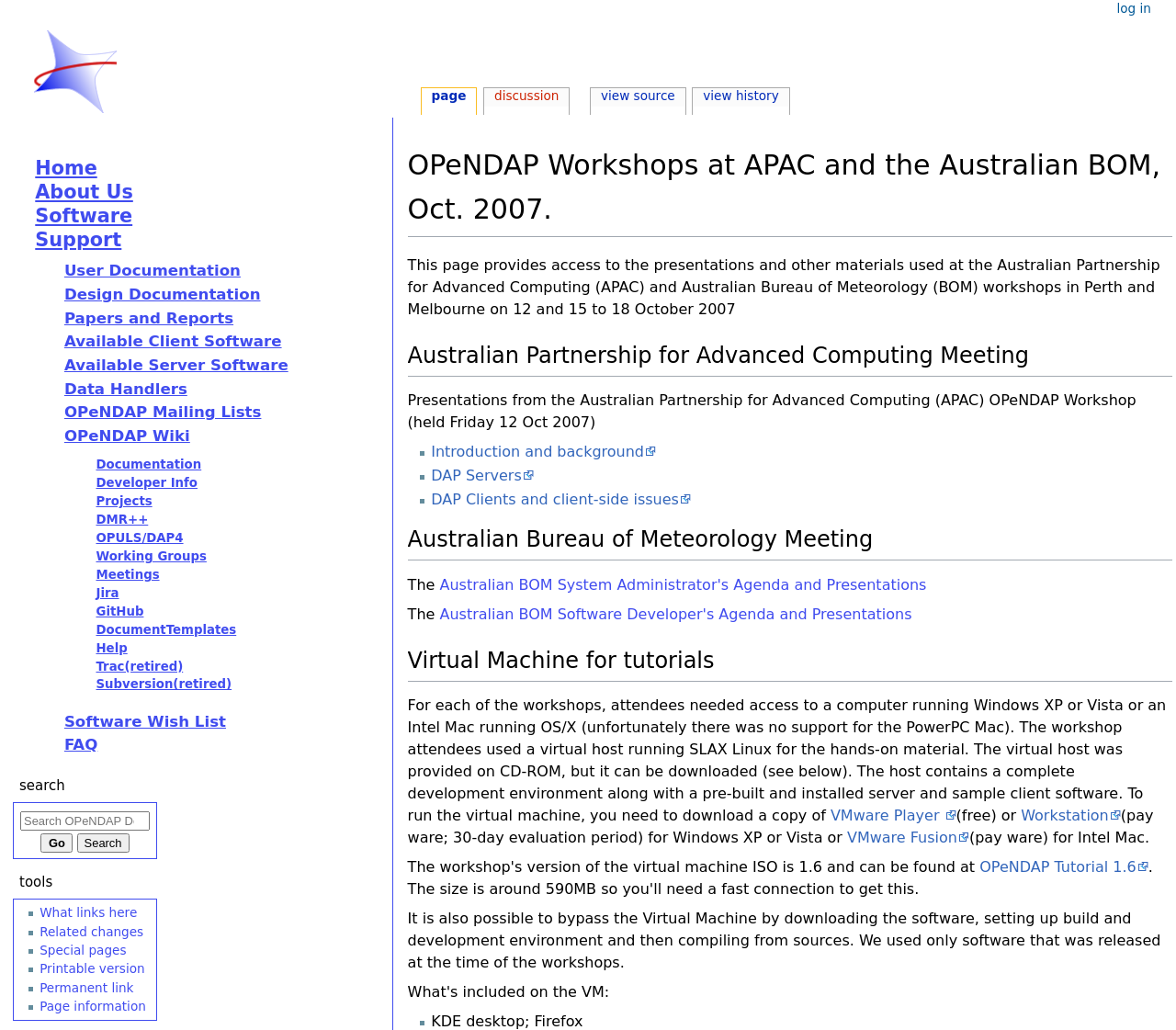Identify the bounding box coordinates of the section that should be clicked to achieve the task described: "Click on the 'Slash Dot Blog' link".

None